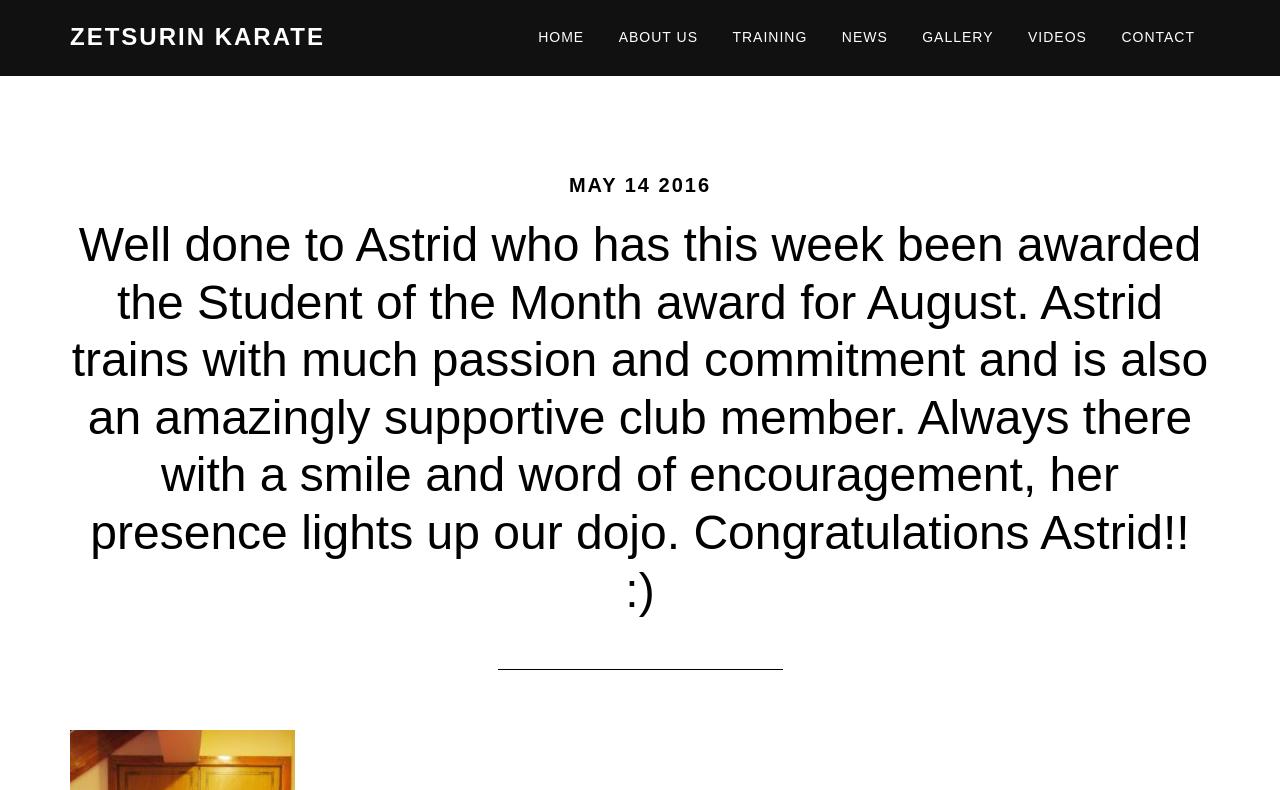Show the bounding box coordinates for the element that needs to be clicked to execute the following instruction: "contact us". Provide the coordinates in the form of four float numbers between 0 and 1, i.e., [left, top, right, bottom].

[0.864, 0.0, 0.945, 0.096]